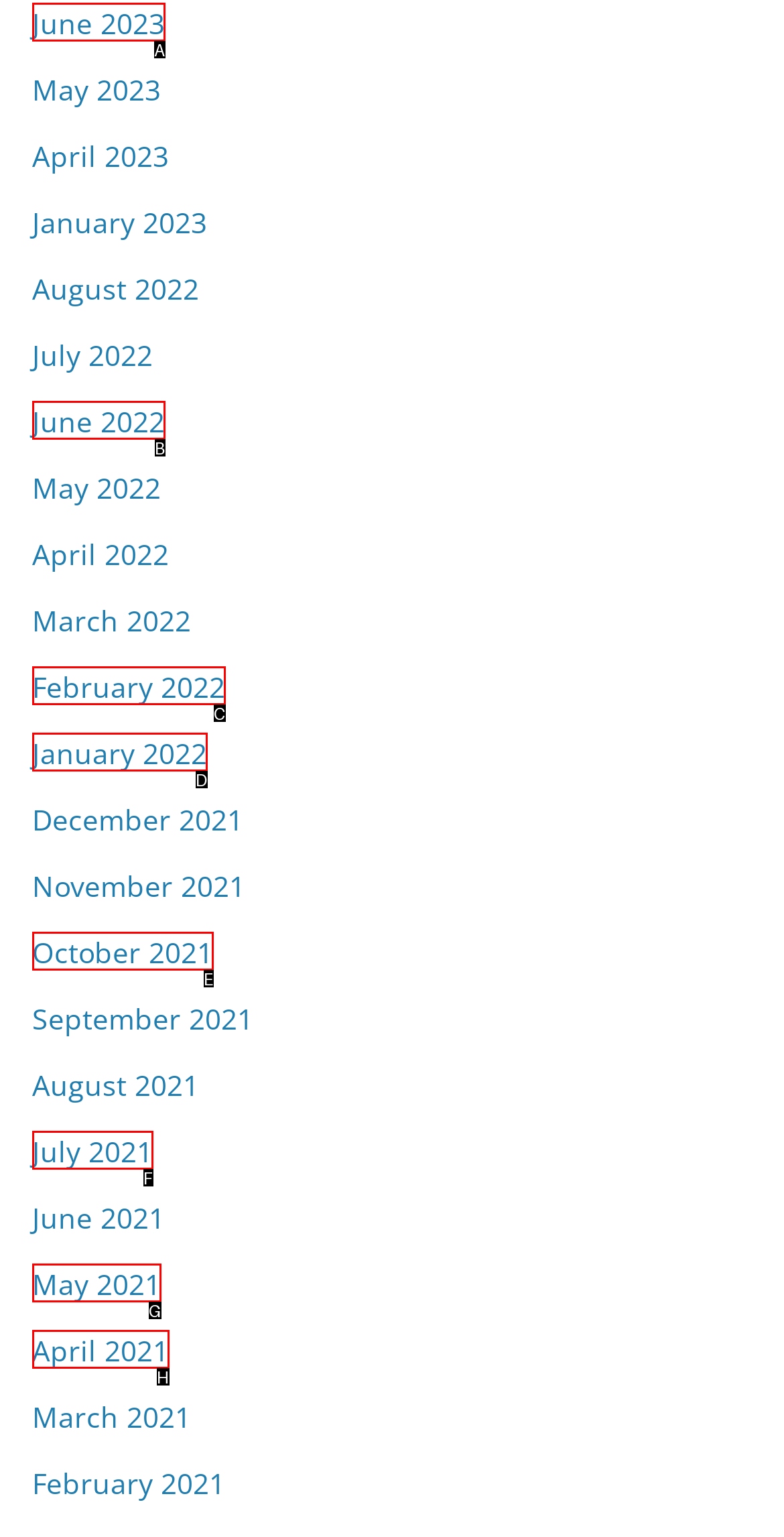Find the HTML element that corresponds to the description: April 2021. Indicate your selection by the letter of the appropriate option.

H